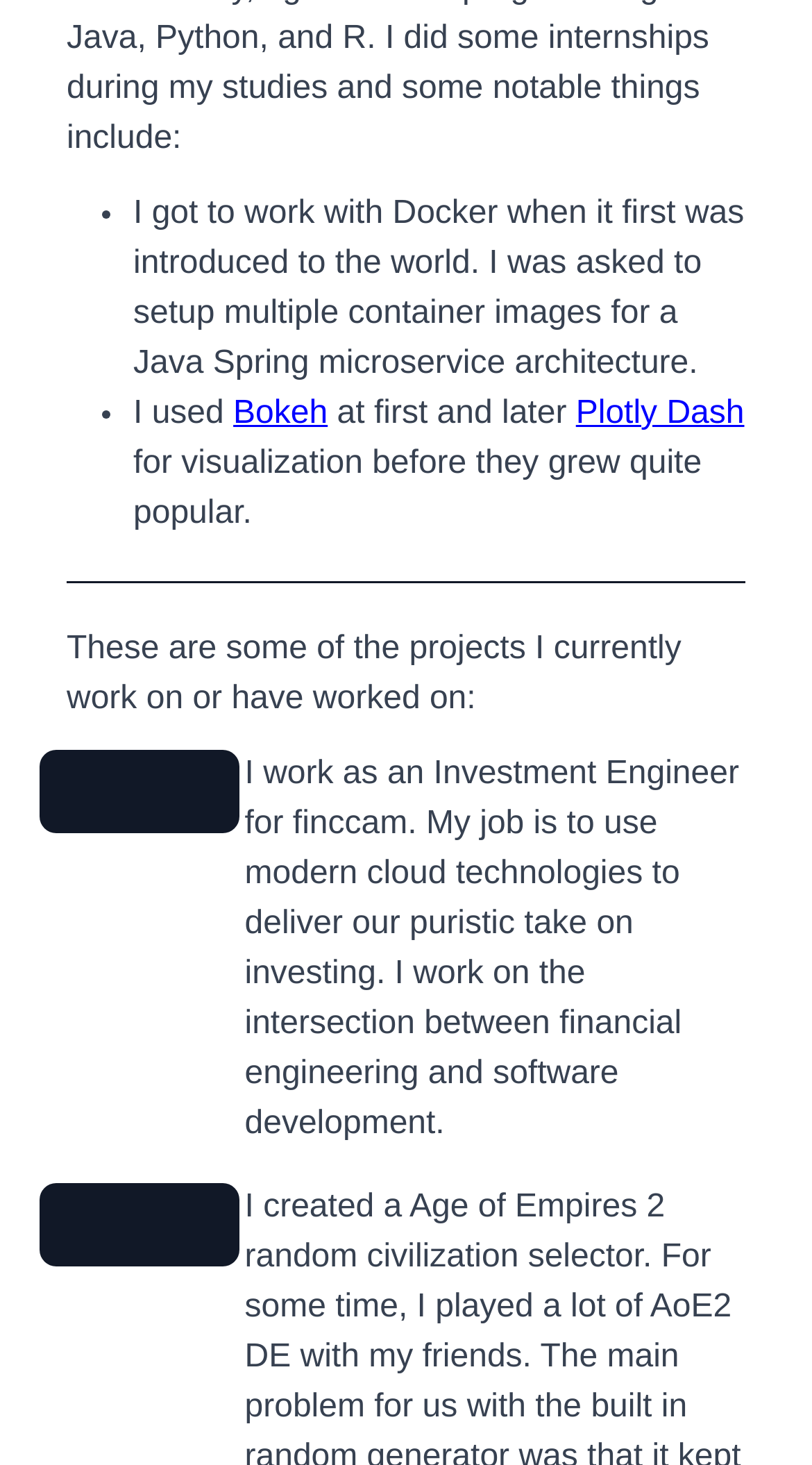What is the author's job?
Please give a detailed and thorough answer to the question, covering all relevant points.

The author's job is mentioned in the text as 'I work as an Investment Engineer for finccam.'